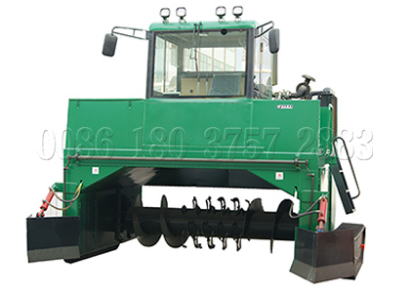Given the content of the image, can you provide a detailed answer to the question?
What is the benefit of the spacious operator's cabin?

The spacious operator's cabin provides optimal visibility and control during operations, allowing the operator to efficiently manage the composting process and ensure effective decomposition of organic waste.